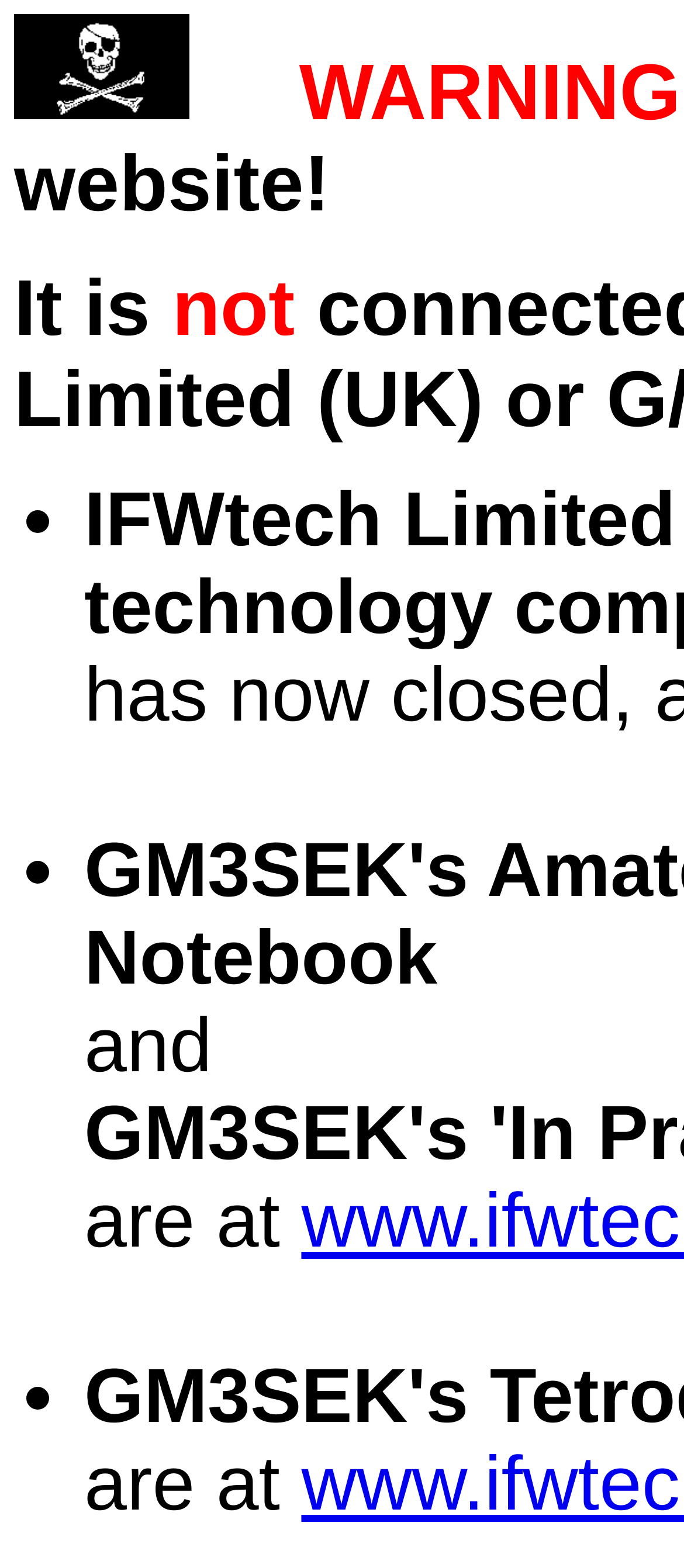How many list markers are on this webpage?
Use the image to answer the question with a single word or phrase.

4